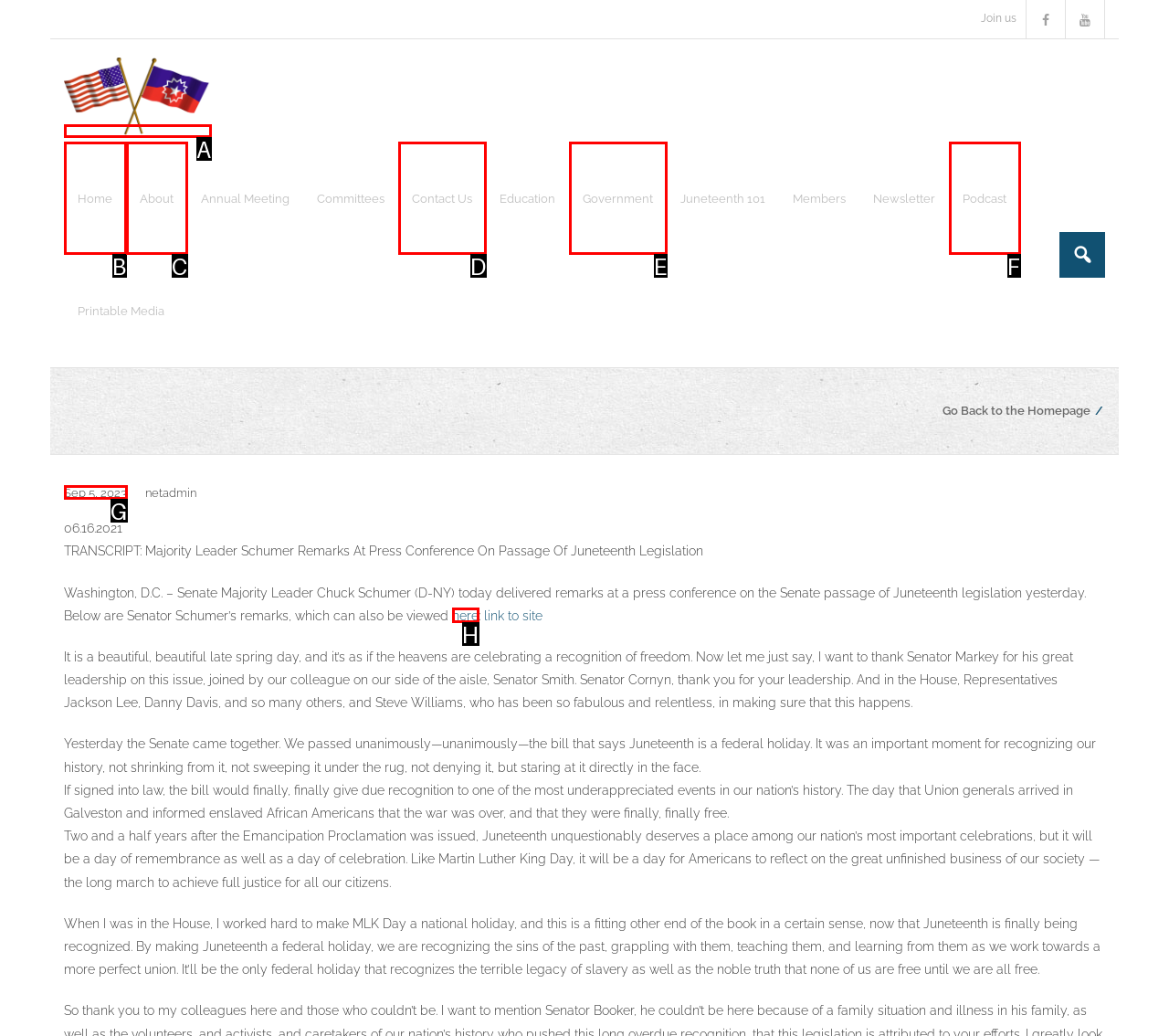Match the HTML element to the description: alt="National Juneteenth Observance Foundation". Respond with the letter of the correct option directly.

A